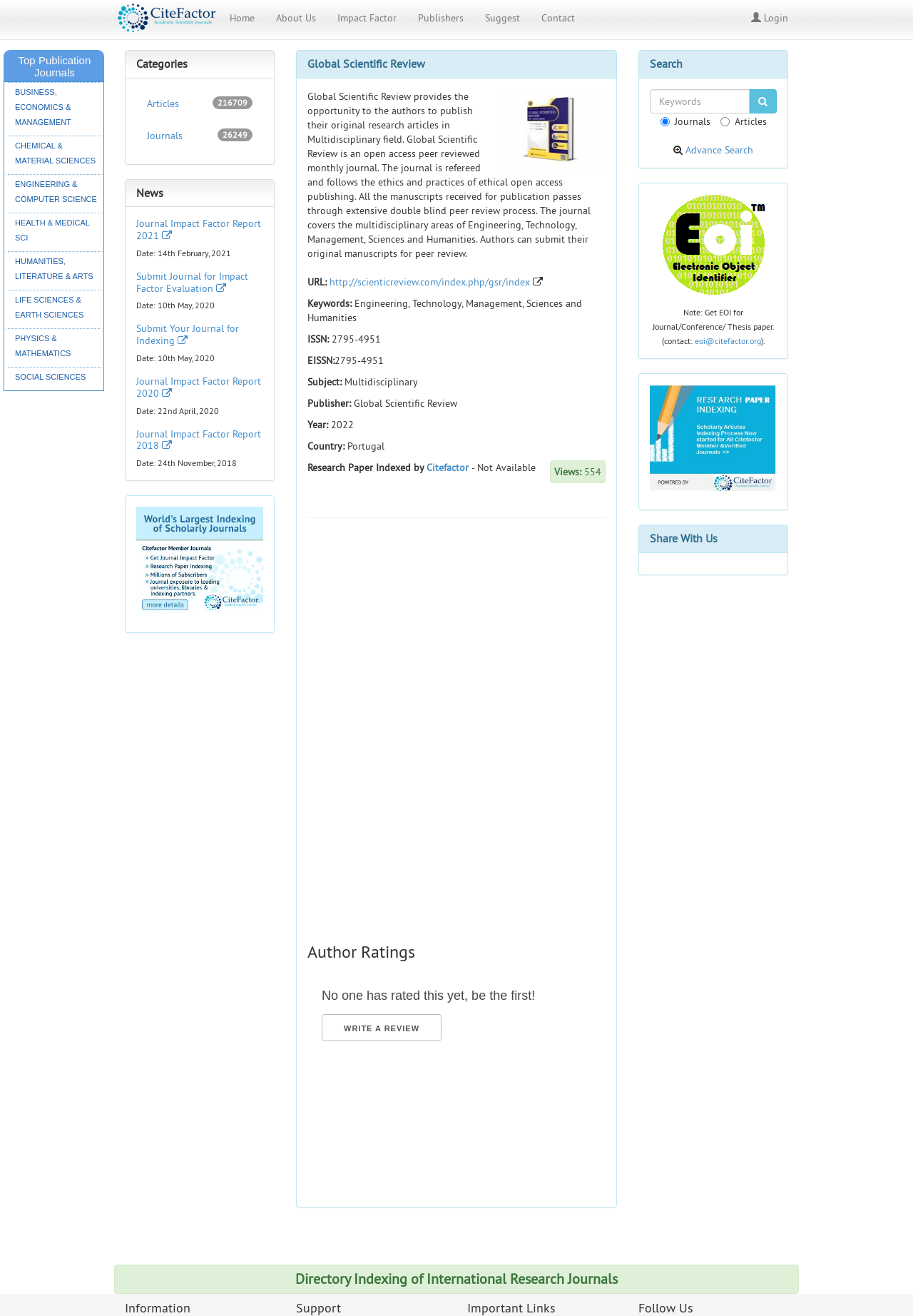Please provide the bounding box coordinates for the element that needs to be clicked to perform the following instruction: "Login". The coordinates should be given as four float numbers between 0 and 1, i.e., [left, top, right, bottom].

[0.811, 0.0, 0.875, 0.027]